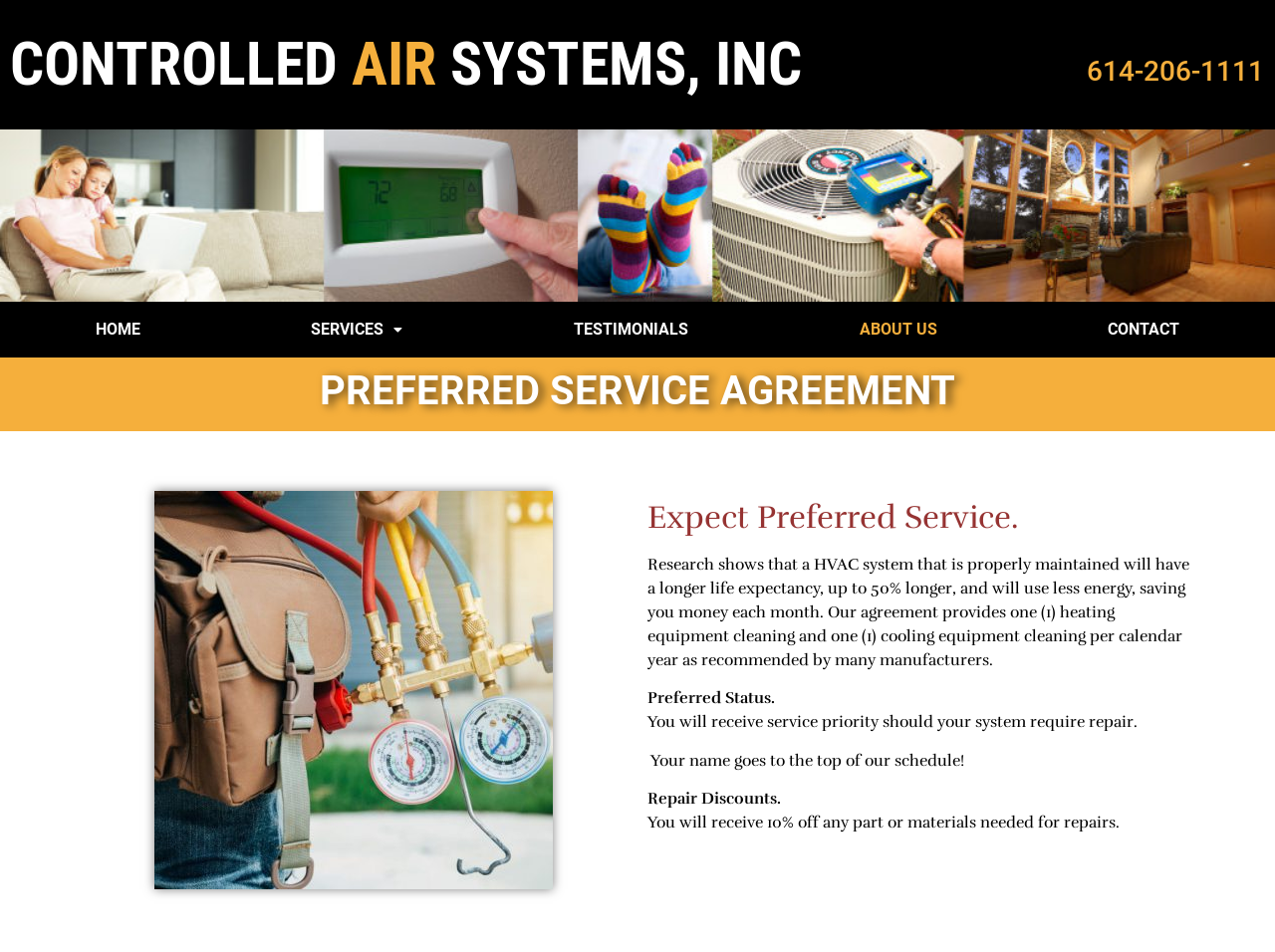Give a concise answer of one word or phrase to the question: 
What is the phone number?

614-206-1111